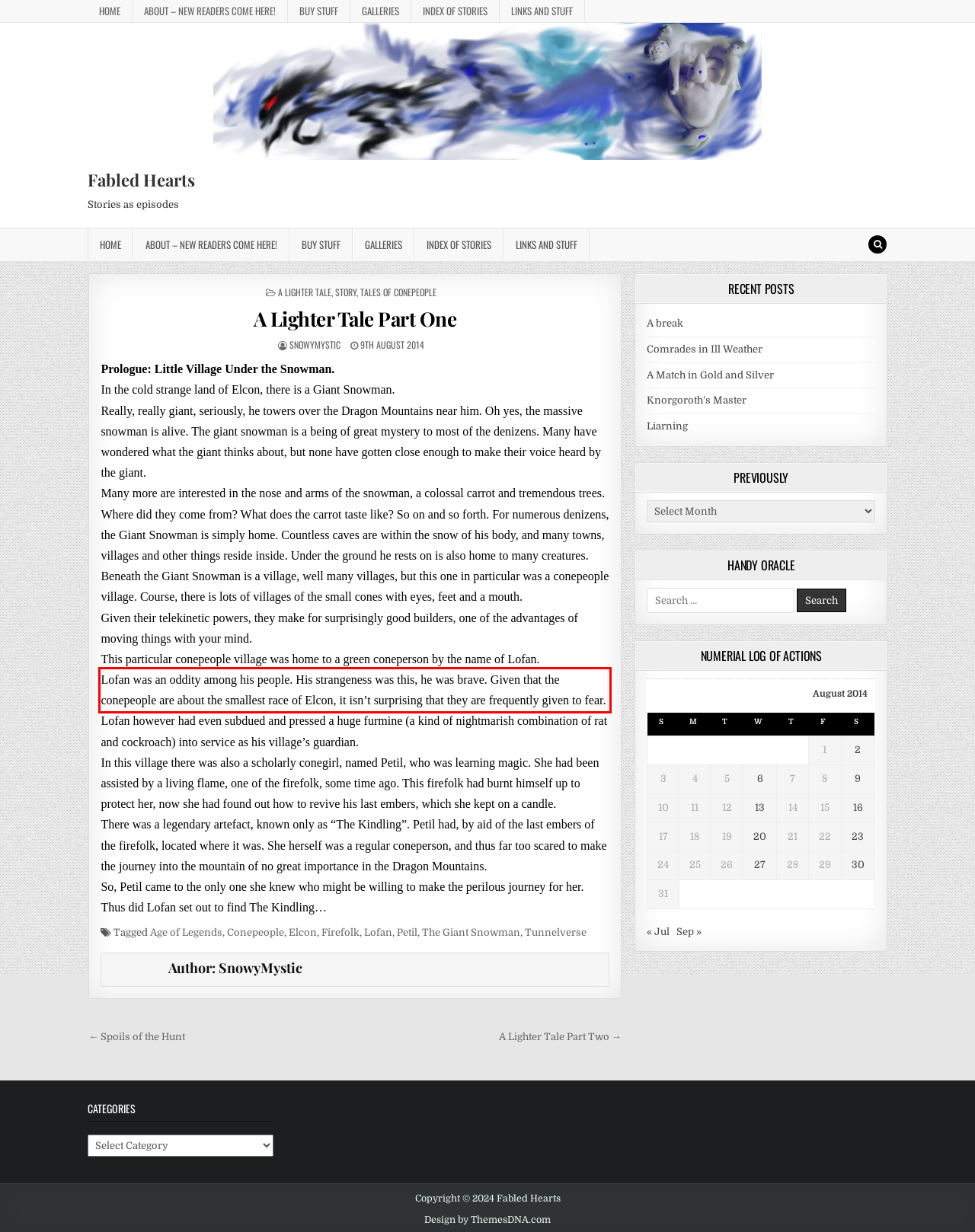Please look at the screenshot provided and find the red bounding box. Extract the text content contained within this bounding box.

Lofan was an oddity among his people. His strangeness was this, he was brave. Given that the conepeople are about the smallest race of Elcon, it isn’t surprising that they are frequently given to fear.